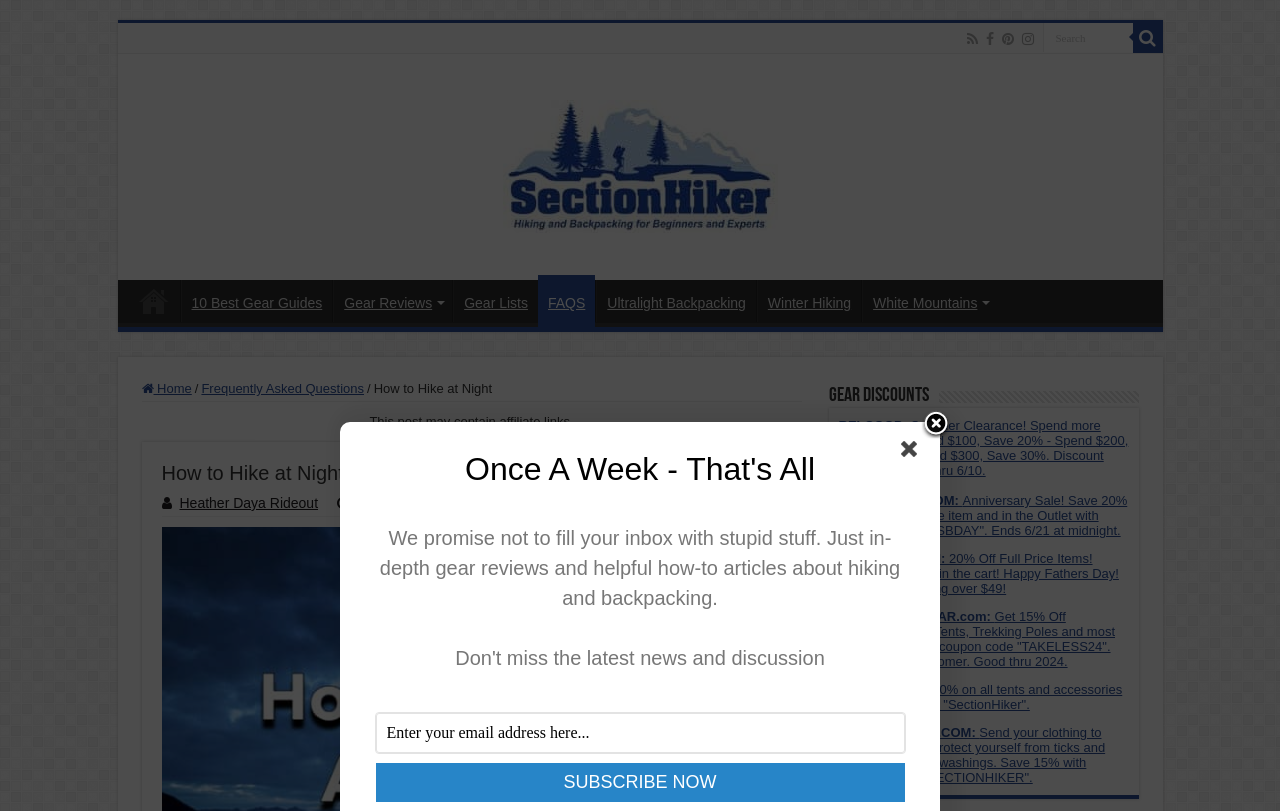Can you extract the headline from the webpage for me?

How to Hike at Night